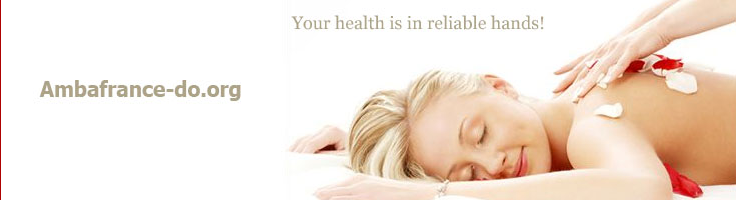Detail every visible element in the image extensively.

The image features a serene spa scene, highlighting a woman receiving a gentle massage. She lies comfortably on a treatment table, with a relaxed expression, embodying tranquility and wellness. Delicate rose petals adorn her back, enhancing the soothing atmosphere. Above her, a reassuring phrase reads, "Your health is in reliable hands!", emphasizing the trust and care provided in spa services. This visual aligns with themes of health and relaxation, reflecting a commitment to wellbeing. The accompanying text at the bottom, "Ambafrance-do.org," suggests a connection to wellness and holistic services.